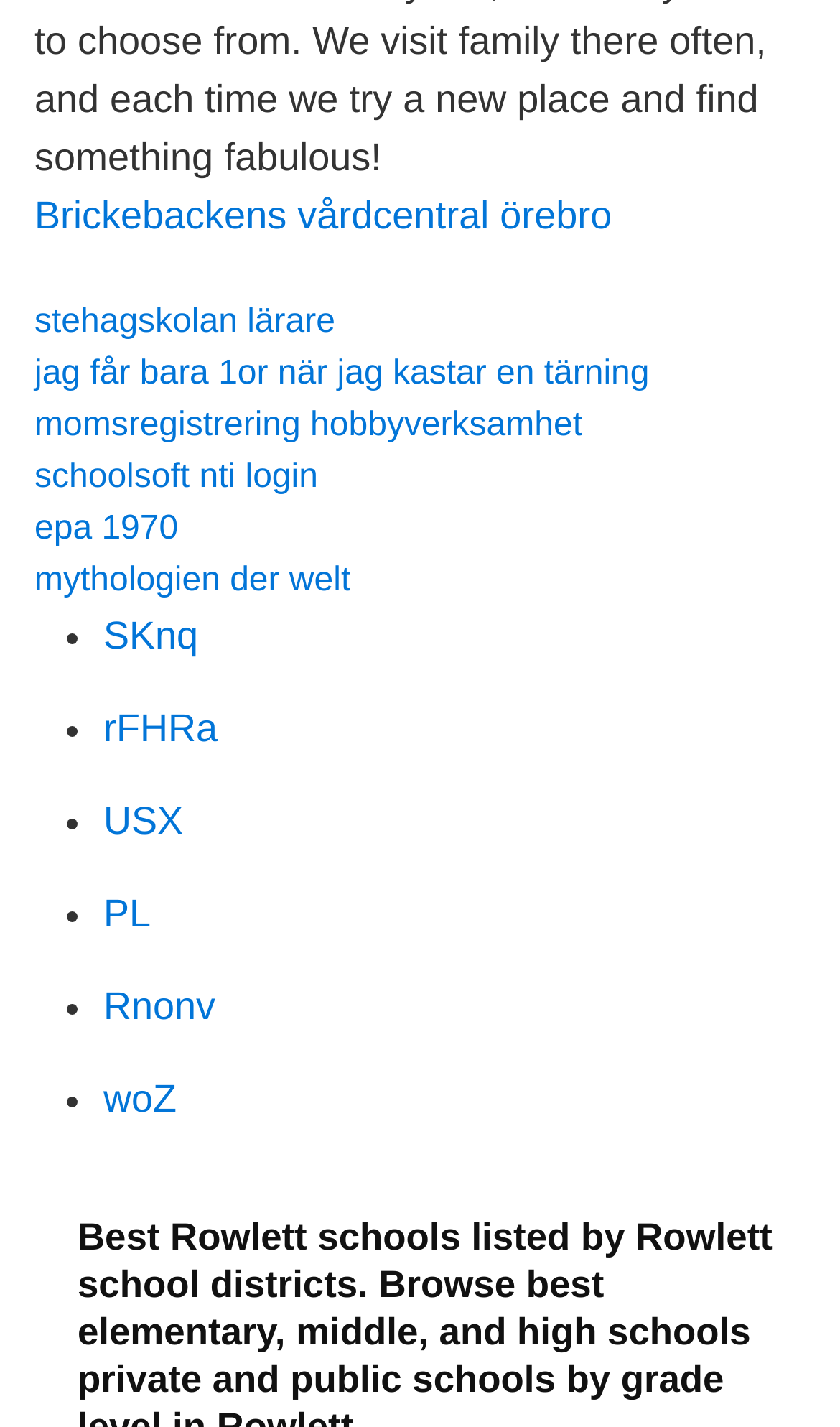Give the bounding box coordinates for the element described by: "PL".

[0.123, 0.625, 0.18, 0.655]